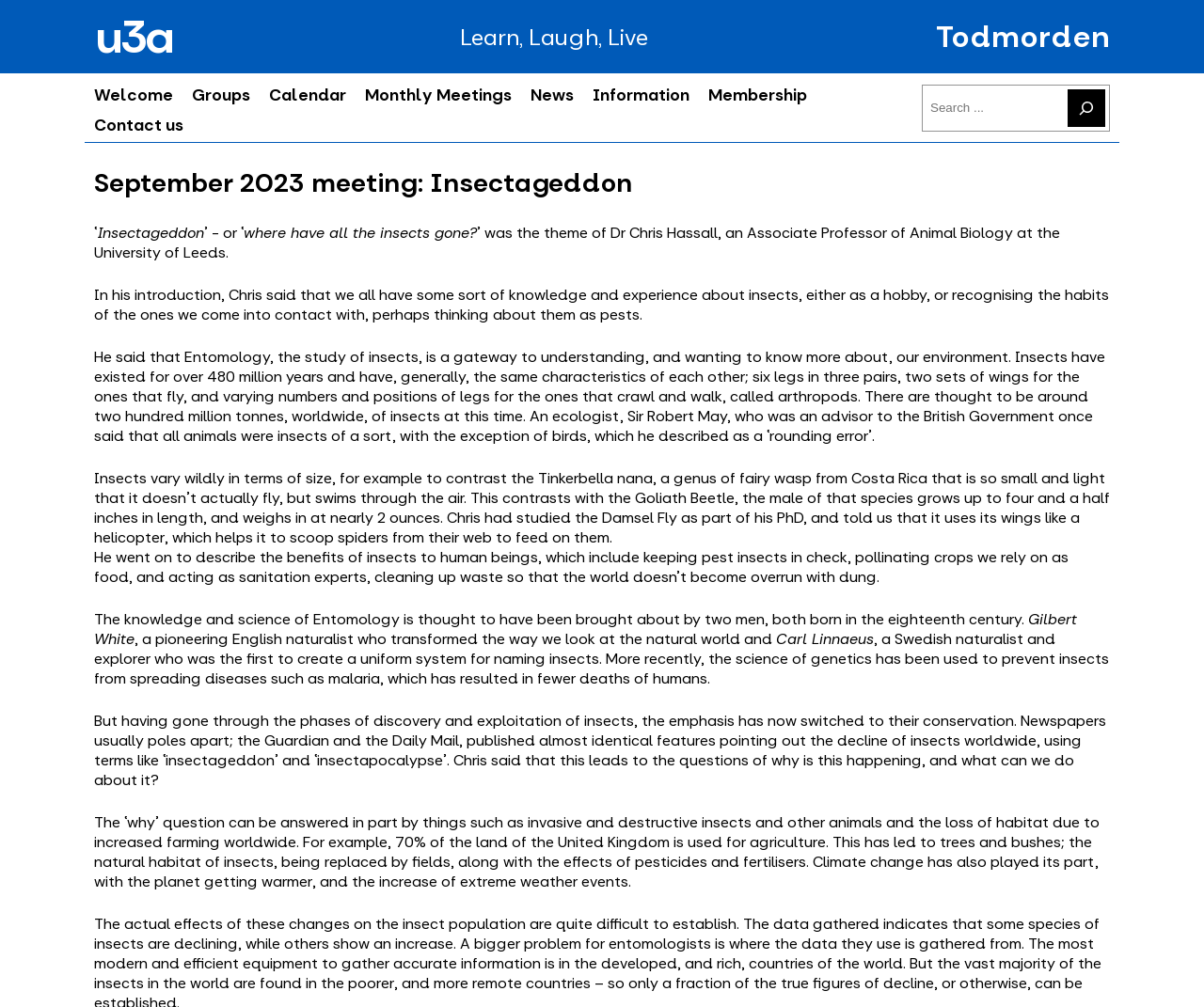Please specify the bounding box coordinates of the clickable region necessary for completing the following instruction: "Check the Site Map". The coordinates must consist of four float numbers between 0 and 1, i.e., [left, top, right, bottom].

None